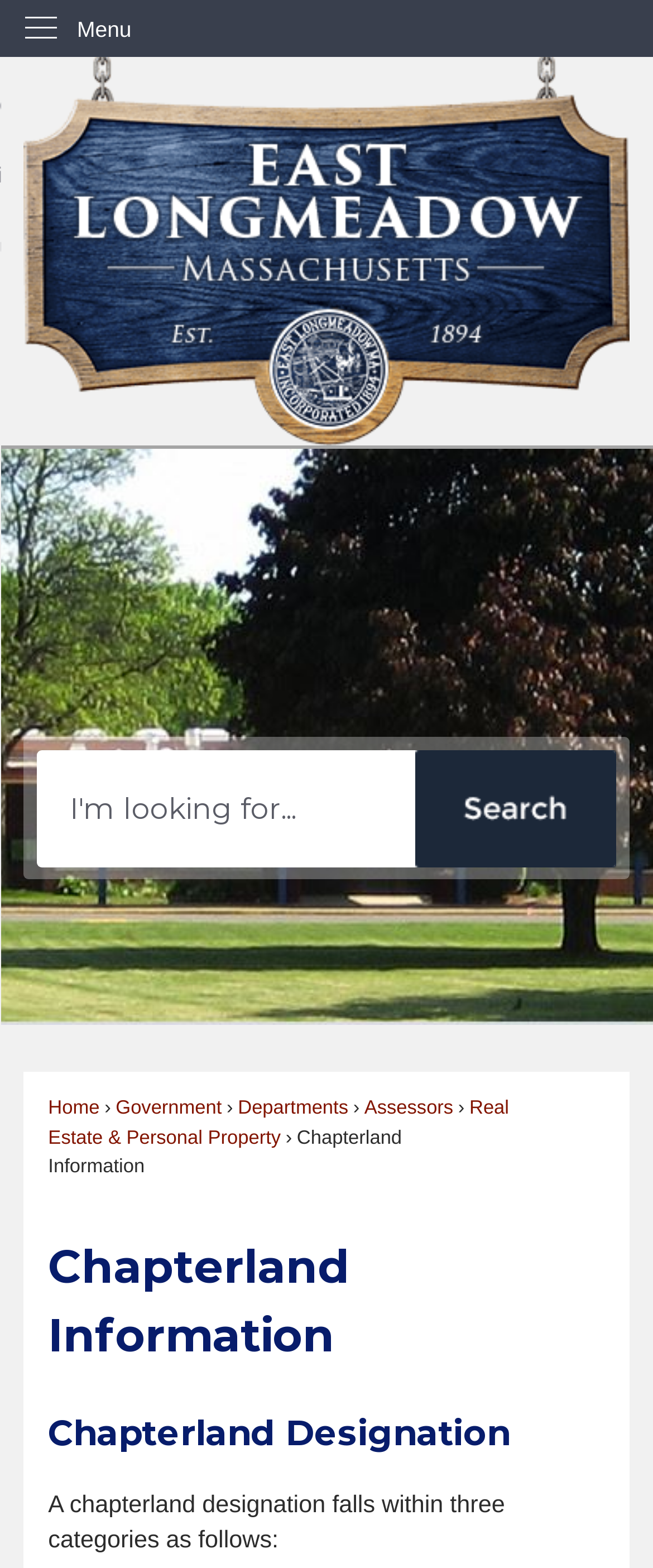Locate the bounding box coordinates of the area to click to fulfill this instruction: "Click to go home". The bounding box should be presented as four float numbers between 0 and 1, in the order [left, top, right, bottom].

[0.037, 0.036, 0.963, 0.284]